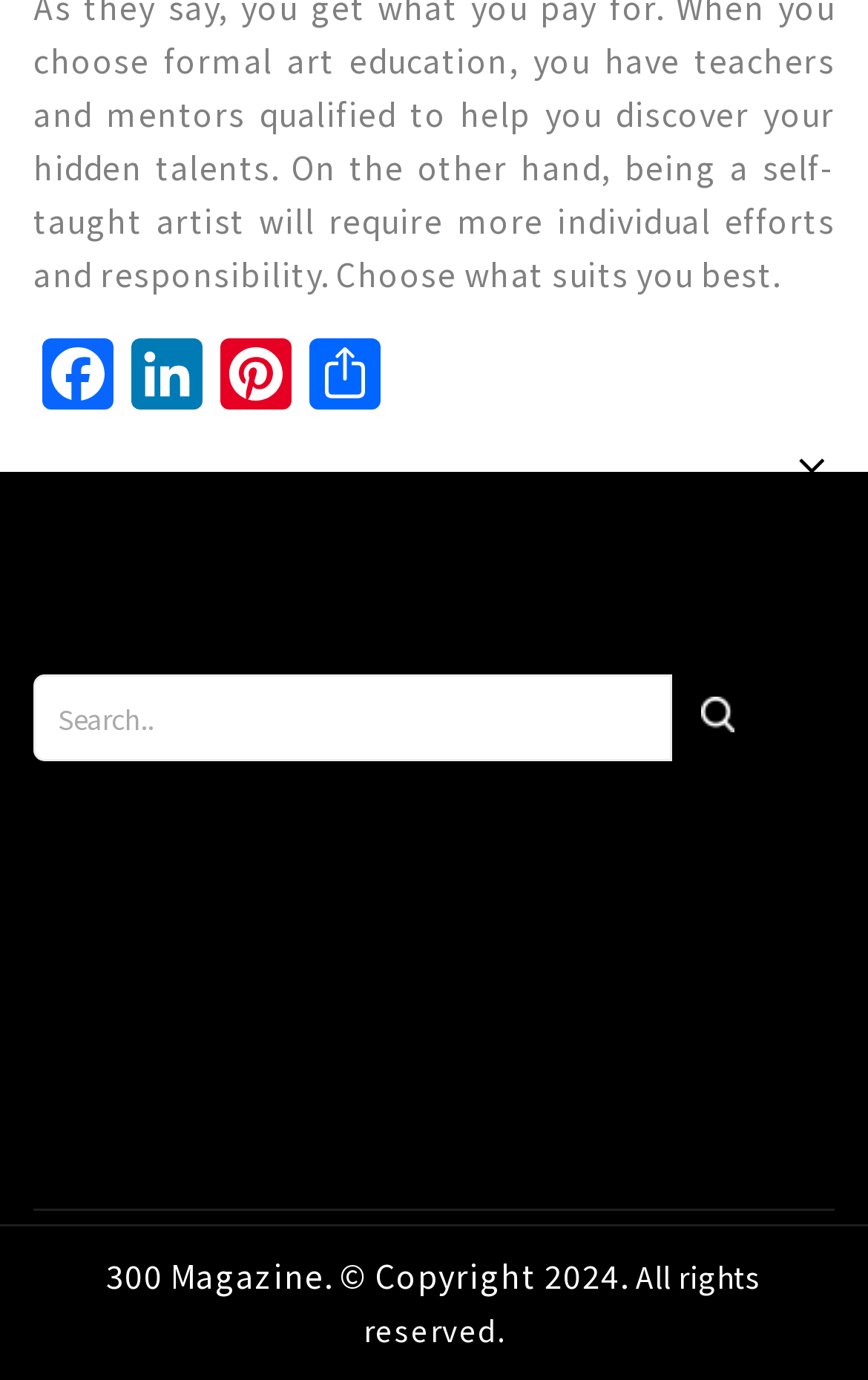Determine the bounding box coordinates for the area you should click to complete the following instruction: "Share the page".

[0.346, 0.245, 0.449, 0.3]